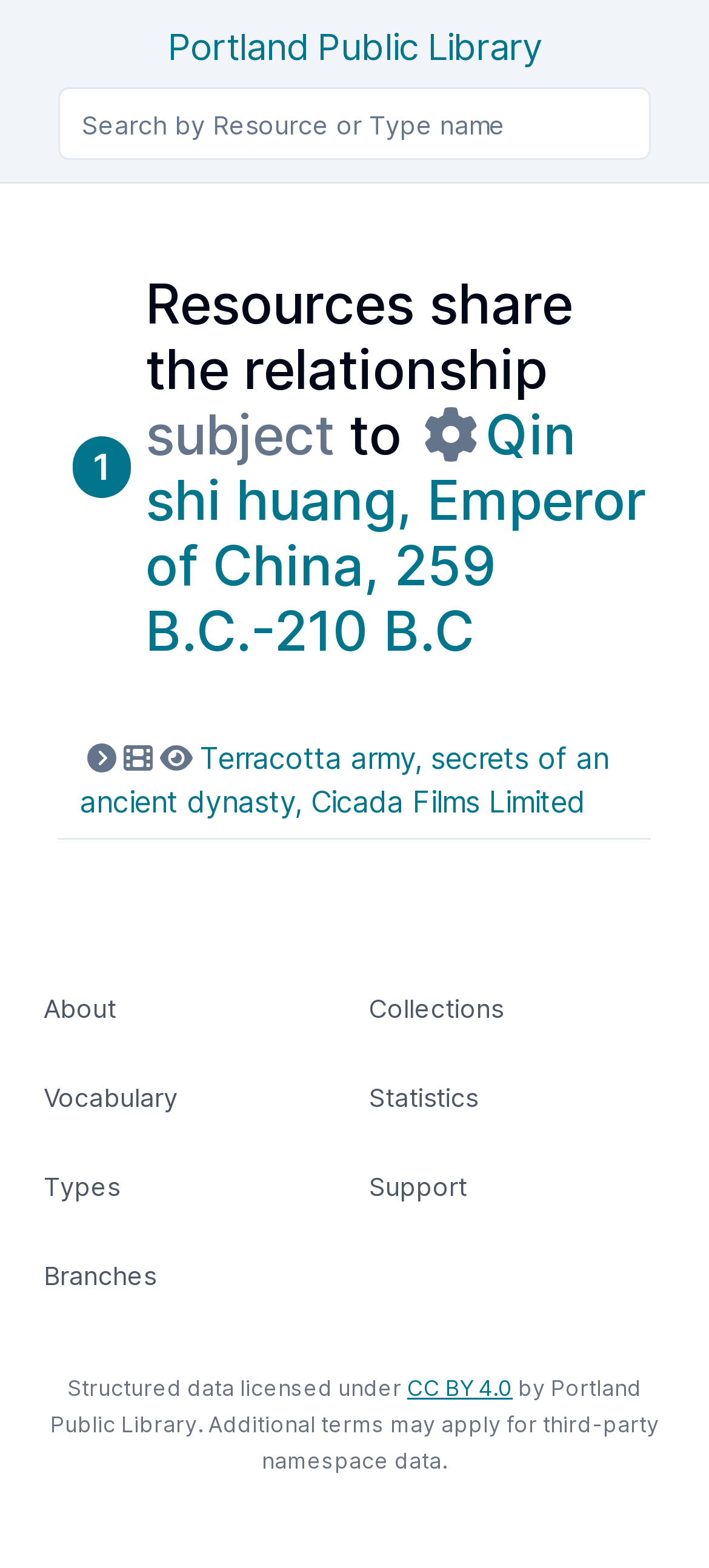Please find the bounding box coordinates for the clickable element needed to perform this instruction: "Explore Qin shi huang, Emperor of China".

[0.205, 0.256, 0.913, 0.423]